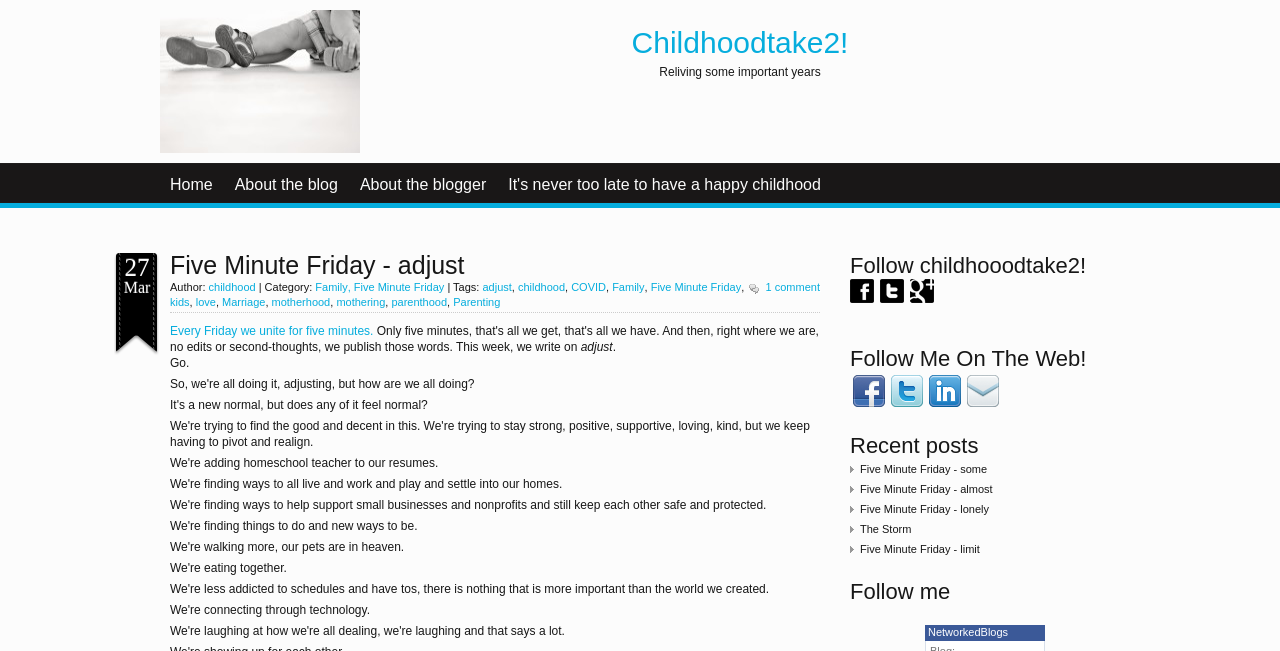What is the title of the blog?
Kindly answer the question with as much detail as you can.

The title of the blog can be found in the heading element with the text 'Childhoodtake2!' which is located at the top of the webpage.